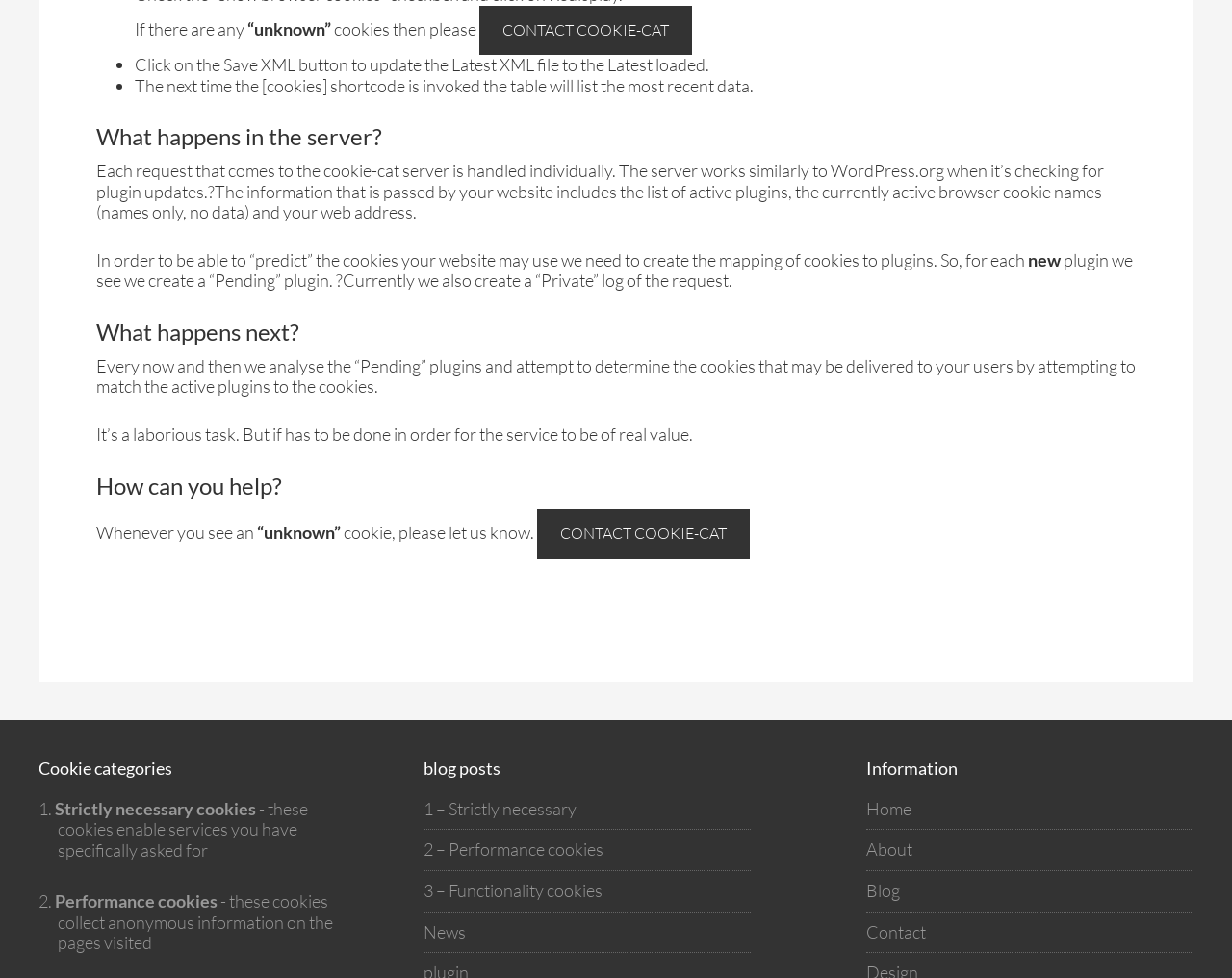What happens in the server?
Please give a detailed and elaborate answer to the question.

According to the webpage, each request that comes to the cookie-cat server is handled individually, similar to how WordPress.org checks for plugin updates. The server receives information from the website, including the list of active plugins, browser cookie names, and web address.